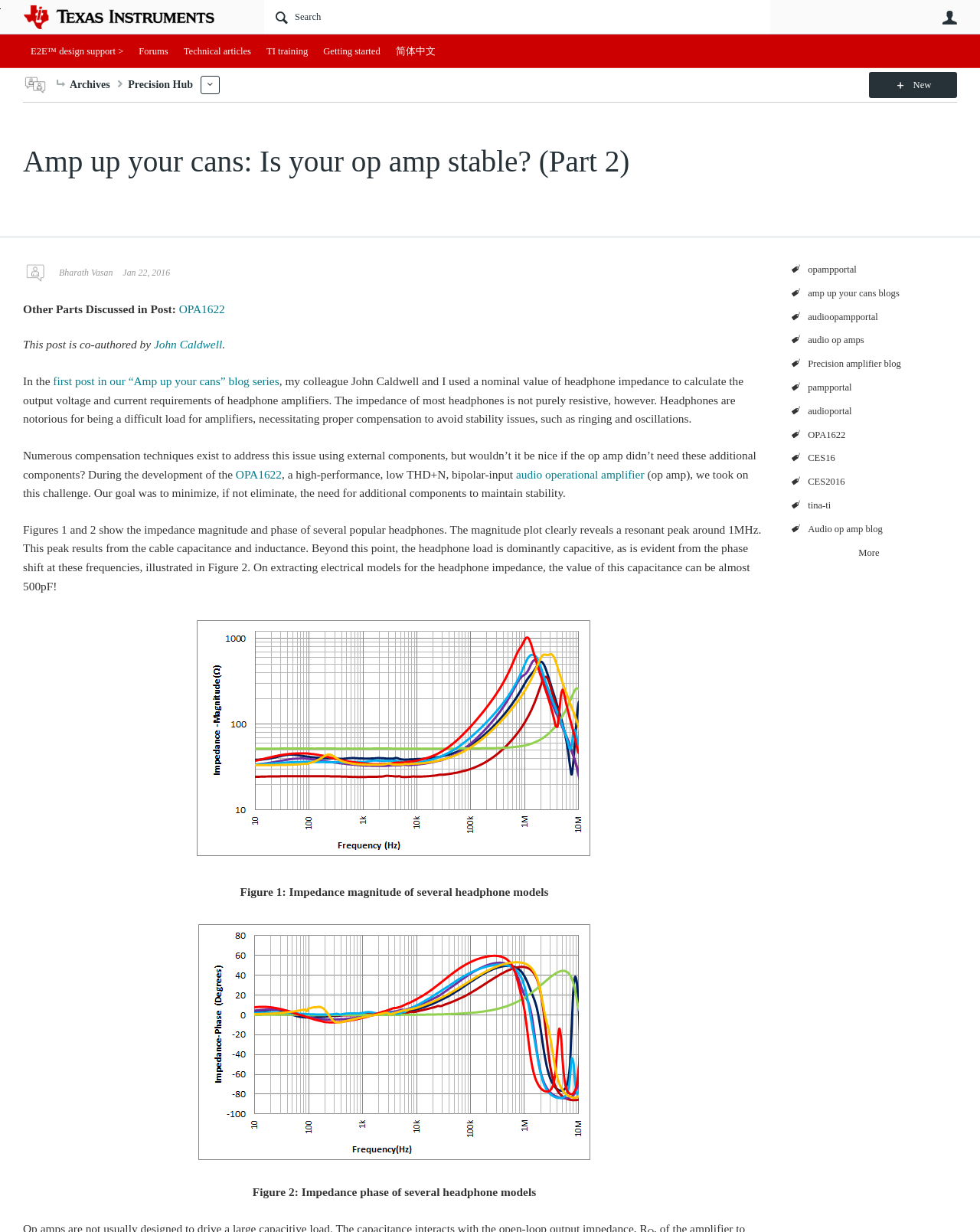Generate a thorough description of the webpage.

This webpage is a blog post titled "Amp up your cans: Is your op amp stable? (Part 2)" on the TI E2E support forums. At the top, there is a navigation bar with links to "E2E™ design support", "Forums", "Technical articles", "TI training", and "Getting started". On the right side of the navigation bar, there is a search box and a link to "简体中文" (Simplified Chinese). Below the navigation bar, there are links to "Archives" and "Precision Hub" with an image icon next to each link.

The main content of the blog post is divided into sections. The first section has a heading "Amp up your cans: Is your op amp stable? (Part 2)" with a link to the same title. Below the heading, there are links to related topics, including "opampportal", "amp up your cans blogs", and "audio op amps".

The blog post is written by Bharath Vasan, and the author's name is displayed with an image icon. The post is dated "Jan 22, 2016". The content of the post discusses the stability of op amps and the challenges of designing headphone amplifiers. There are several paragraphs of text, including a section that discusses the impedance of headphones and how it affects amplifier design. The post includes two figures, each with an image and a caption, showing the impedance magnitude and phase of several popular headphones.

On the right side of the page, there are links to related topics, including "OPA1622", "audio operational amplifier", and "Precision amplifier blog". At the bottom of the page, there is a link to "More" related topics.